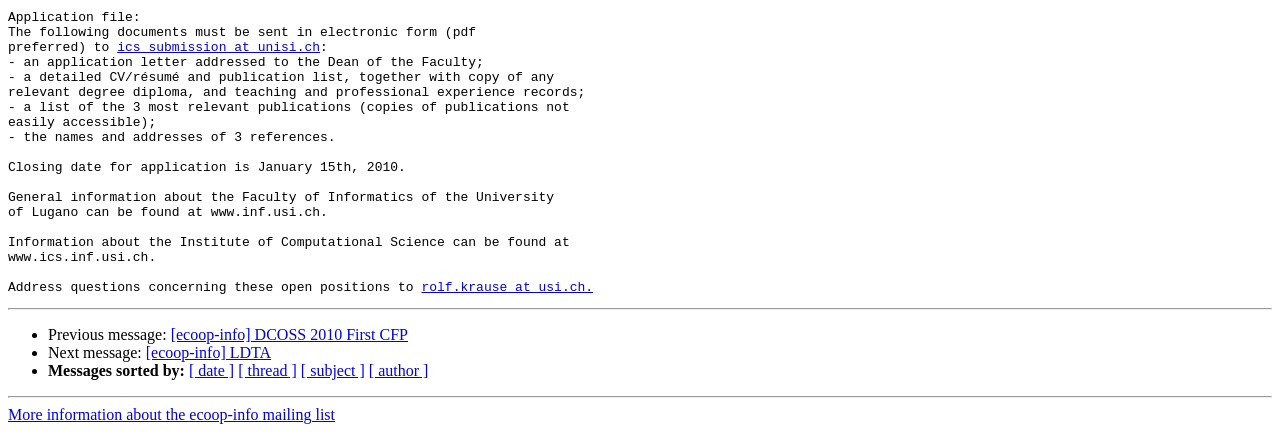Identify and provide the bounding box coordinates of the UI element described: "[ecoop-info] DCOSS 2010 First CFP". The coordinates should be formatted as [left, top, right, bottom], with each number being a float between 0 and 1.

[0.133, 0.756, 0.319, 0.795]